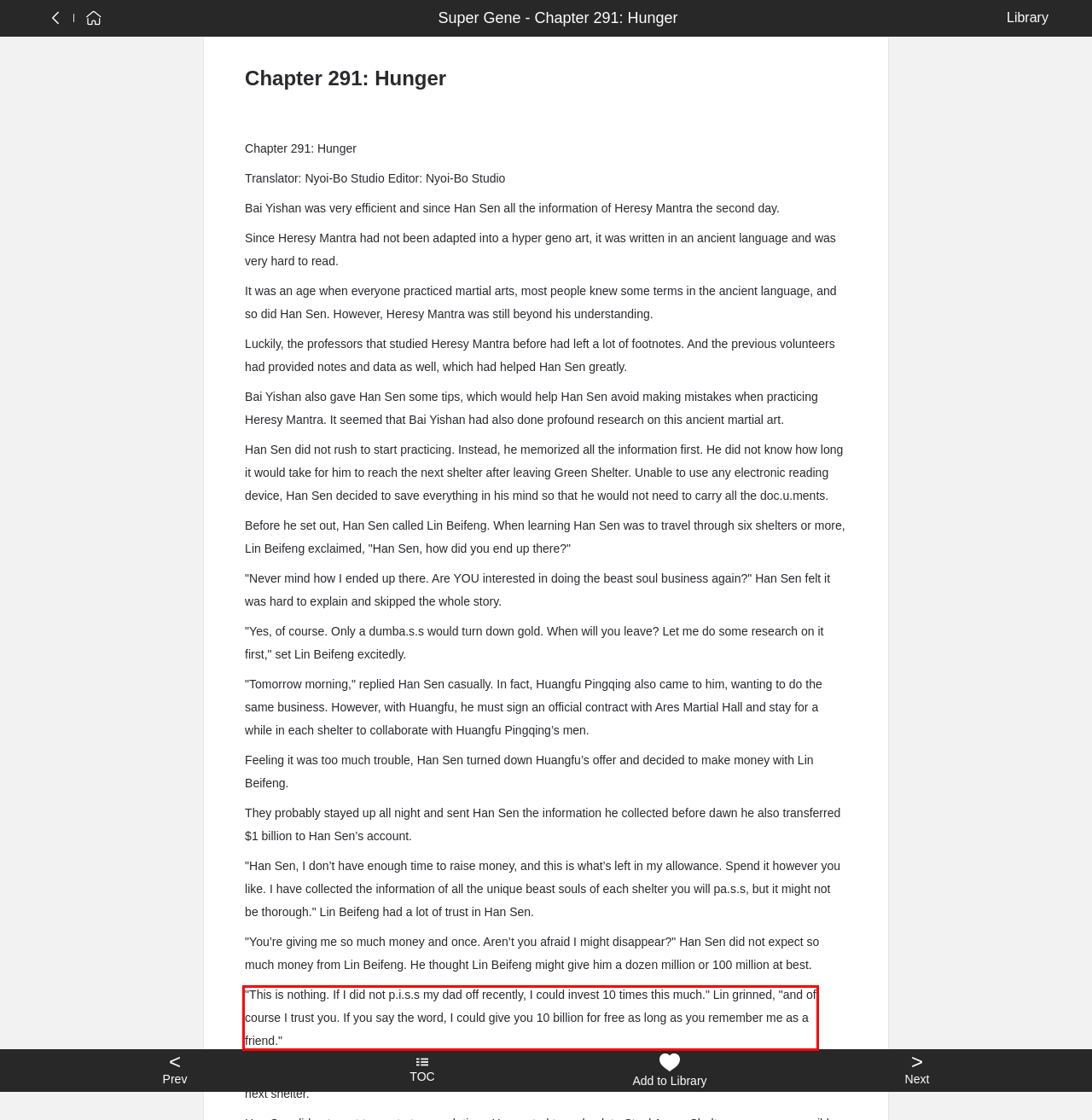Please examine the screenshot of the webpage and read the text present within the red rectangle bounding box.

"This is nothing. If I did not p.i.s.s my dad off recently, I could invest 10 times this much." Lin grinned, "and of course I trust you. If you say the word, I could give you 10 billion for free as long as you remember me as a friend."